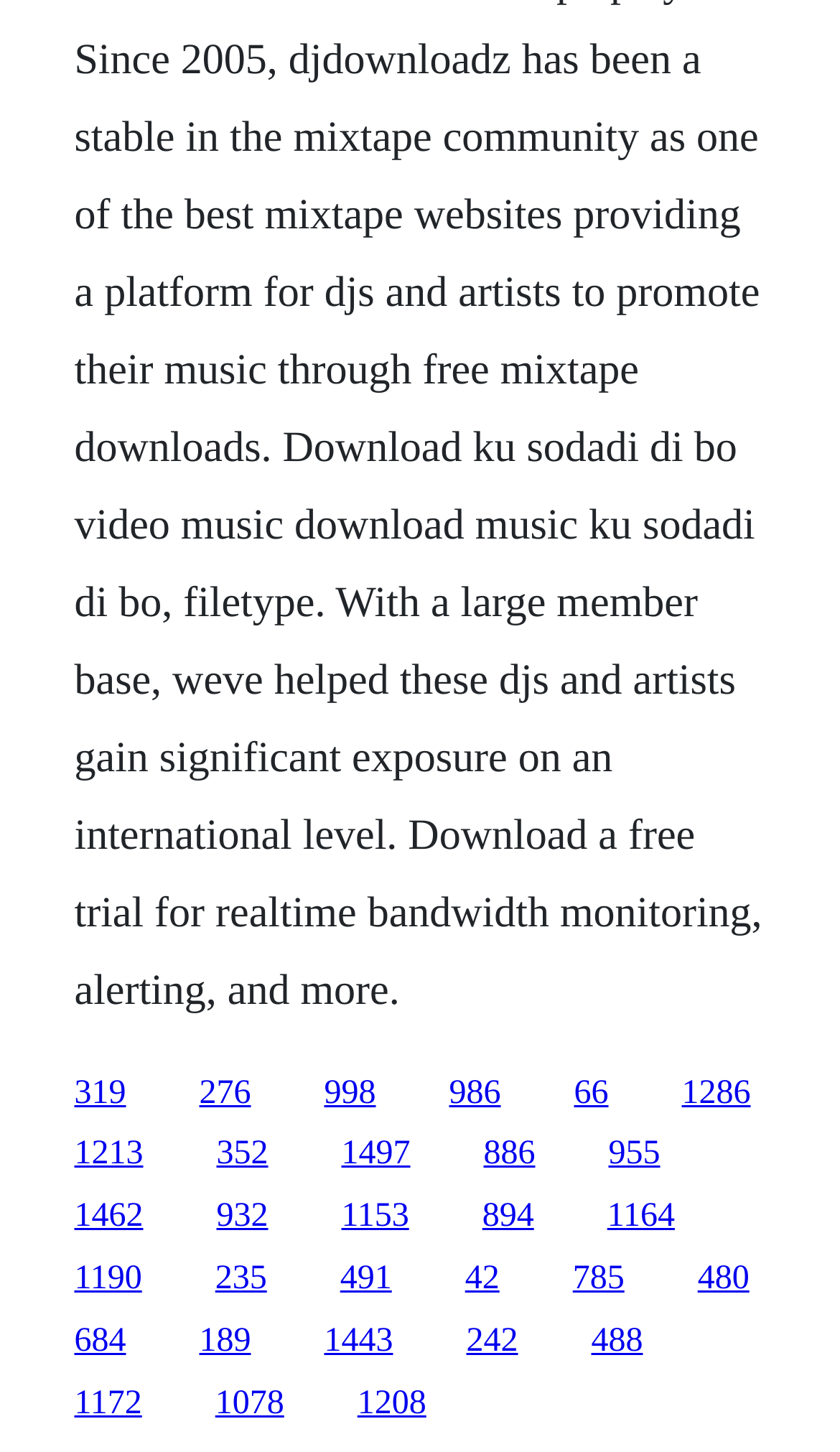Find the bounding box coordinates of the clickable area that will achieve the following instruction: "go to the last link".

[0.088, 0.953, 0.169, 0.979]